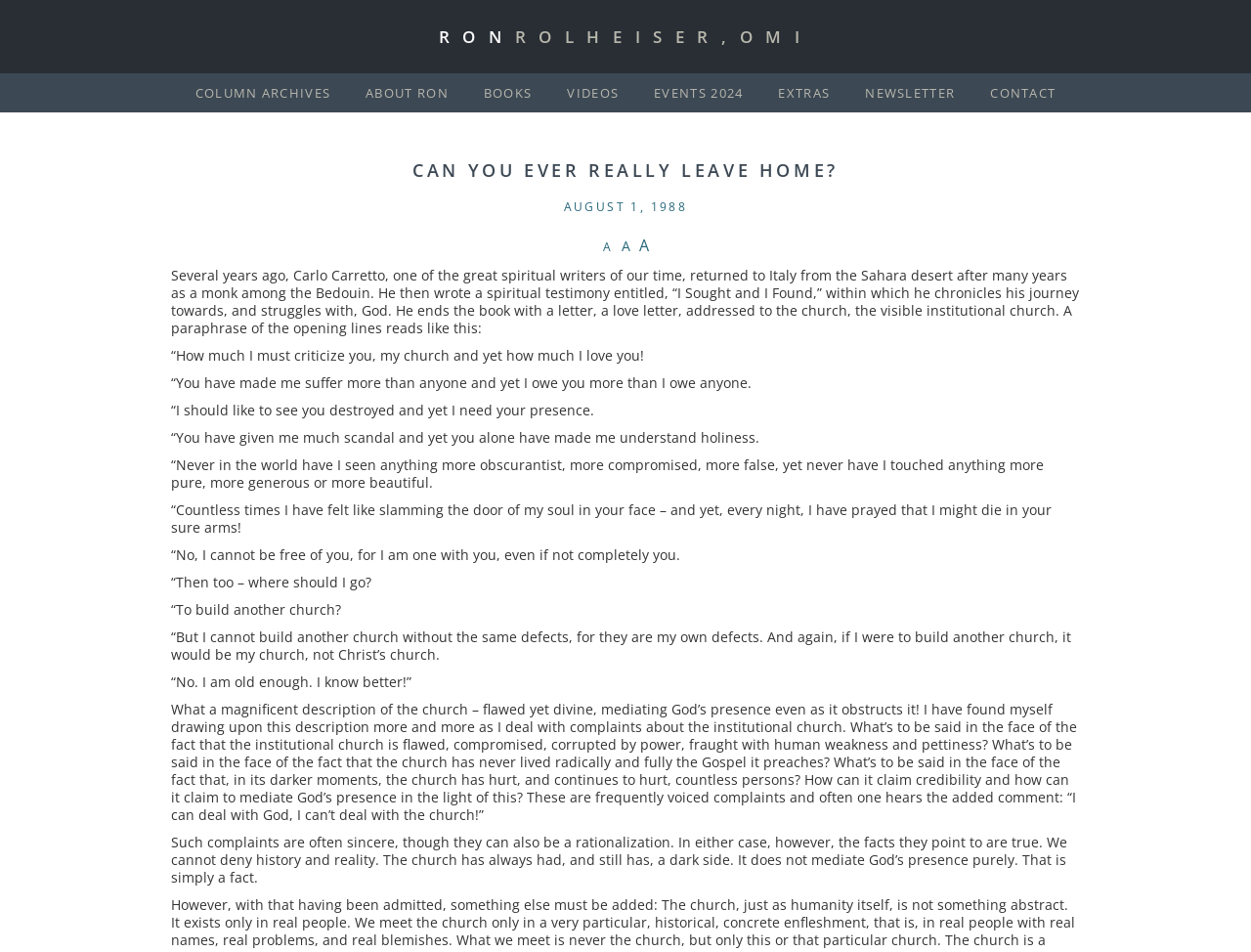Please provide a one-word or short phrase answer to the question:
What is the date mentioned in the article?

AUGUST 1, 1988